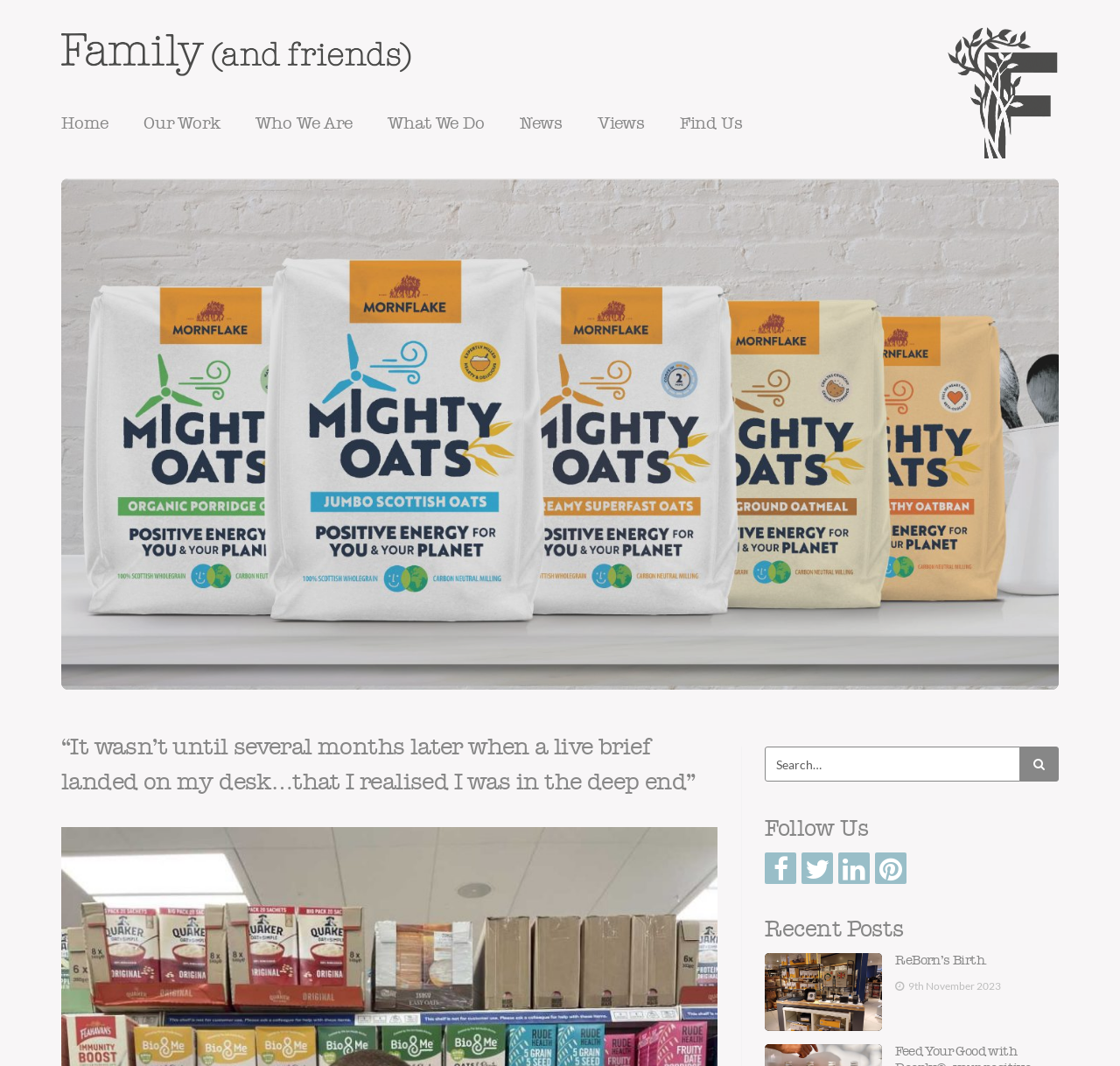Highlight the bounding box coordinates of the element that should be clicked to carry out the following instruction: "Search for something". The coordinates must be given as four float numbers ranging from 0 to 1, i.e., [left, top, right, bottom].

[0.683, 0.7, 0.911, 0.733]